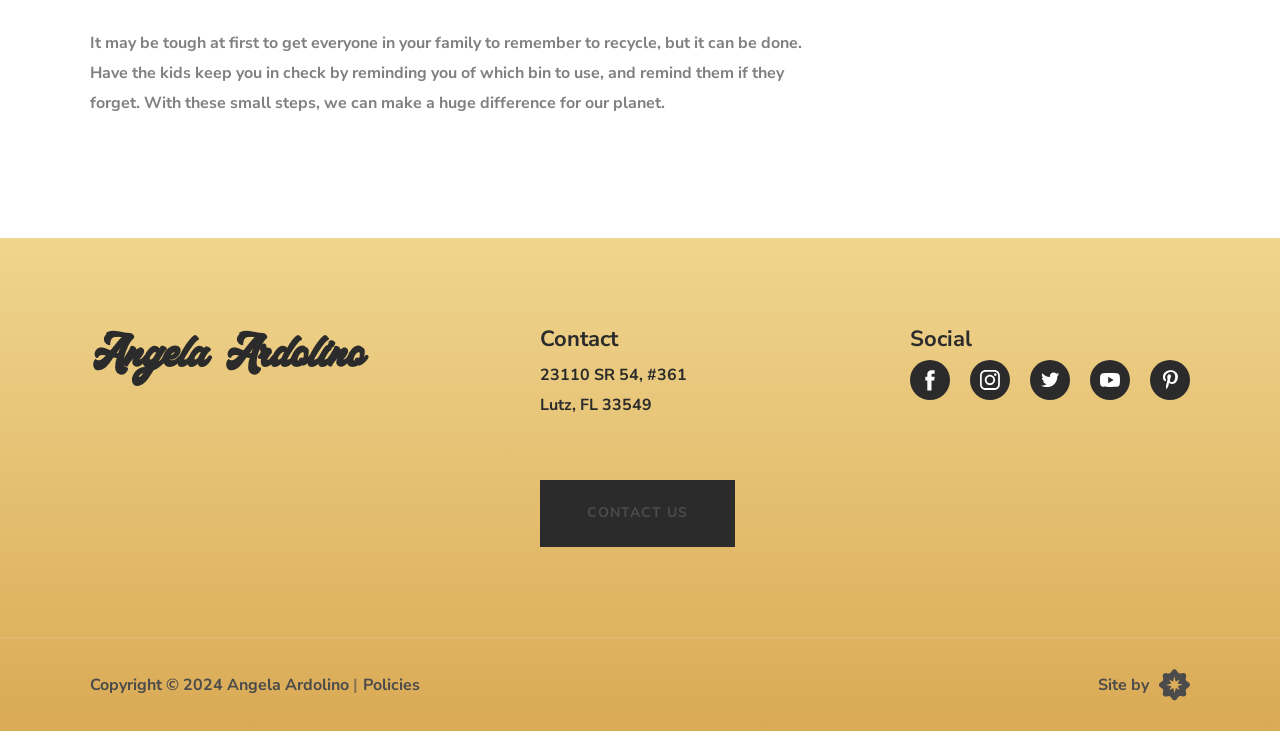Locate the bounding box coordinates of the clickable region to complete the following instruction: "Follow Angela Ardolino on Facebook."

[0.711, 0.493, 0.742, 0.548]